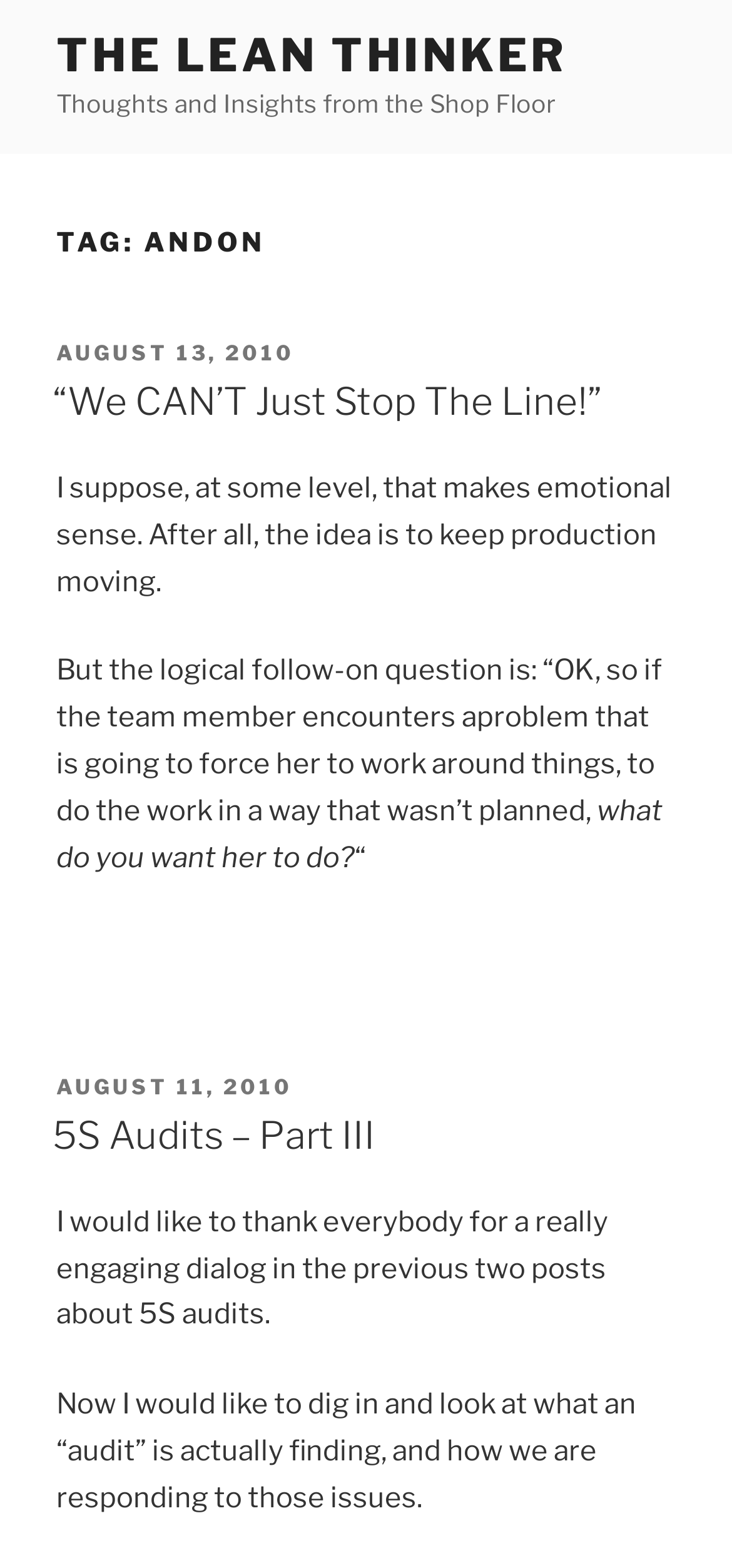What is the date of the second post?
Please ensure your answer is as detailed and informative as possible.

The second post on the webpage has a date mentioned below the heading, which says 'AUGUST 11, 2010'. This is likely the date when the post was published.